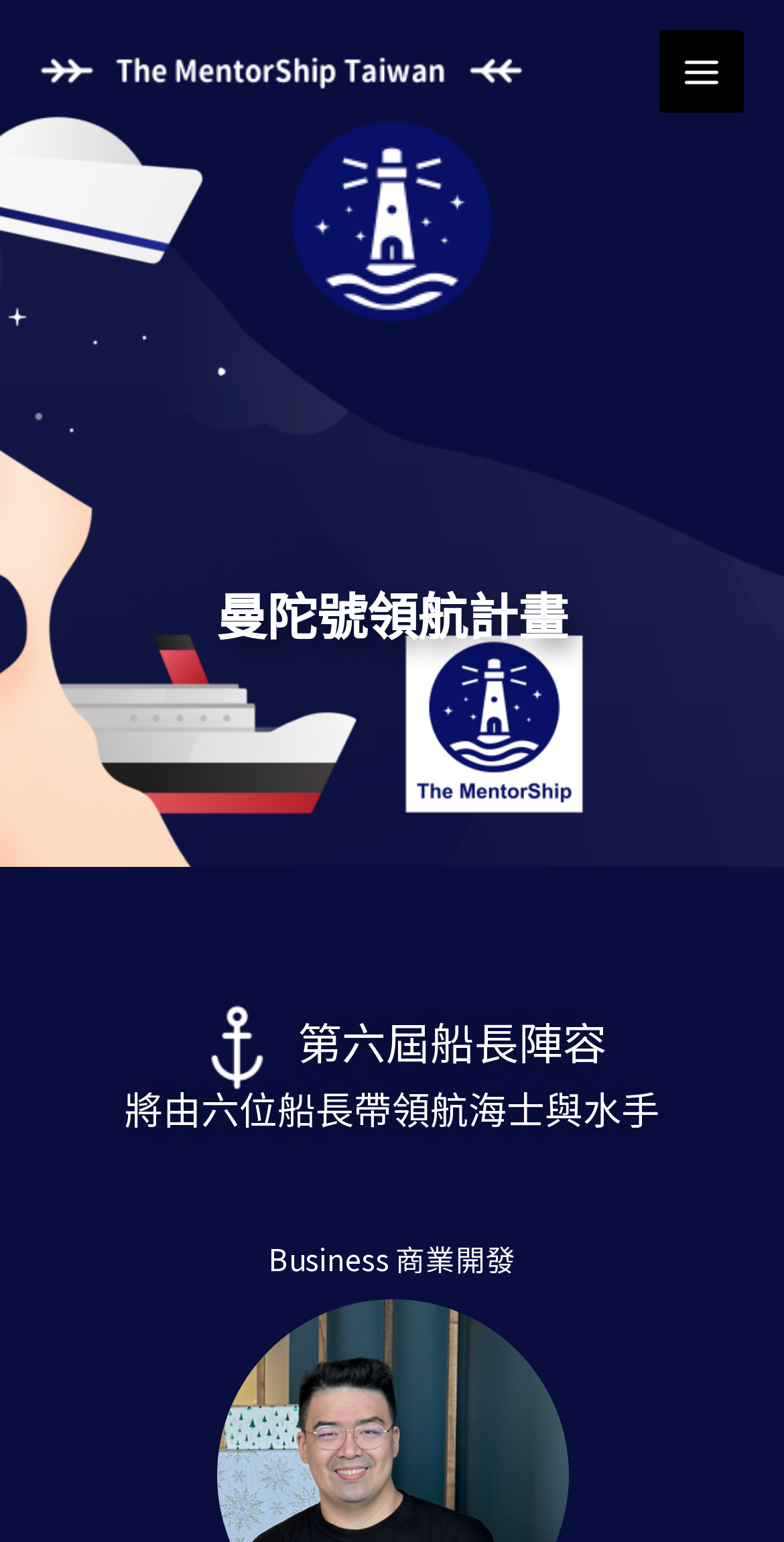Use one word or a short phrase to answer the question provided: 
What is the color of the image at the top left?

Unknown